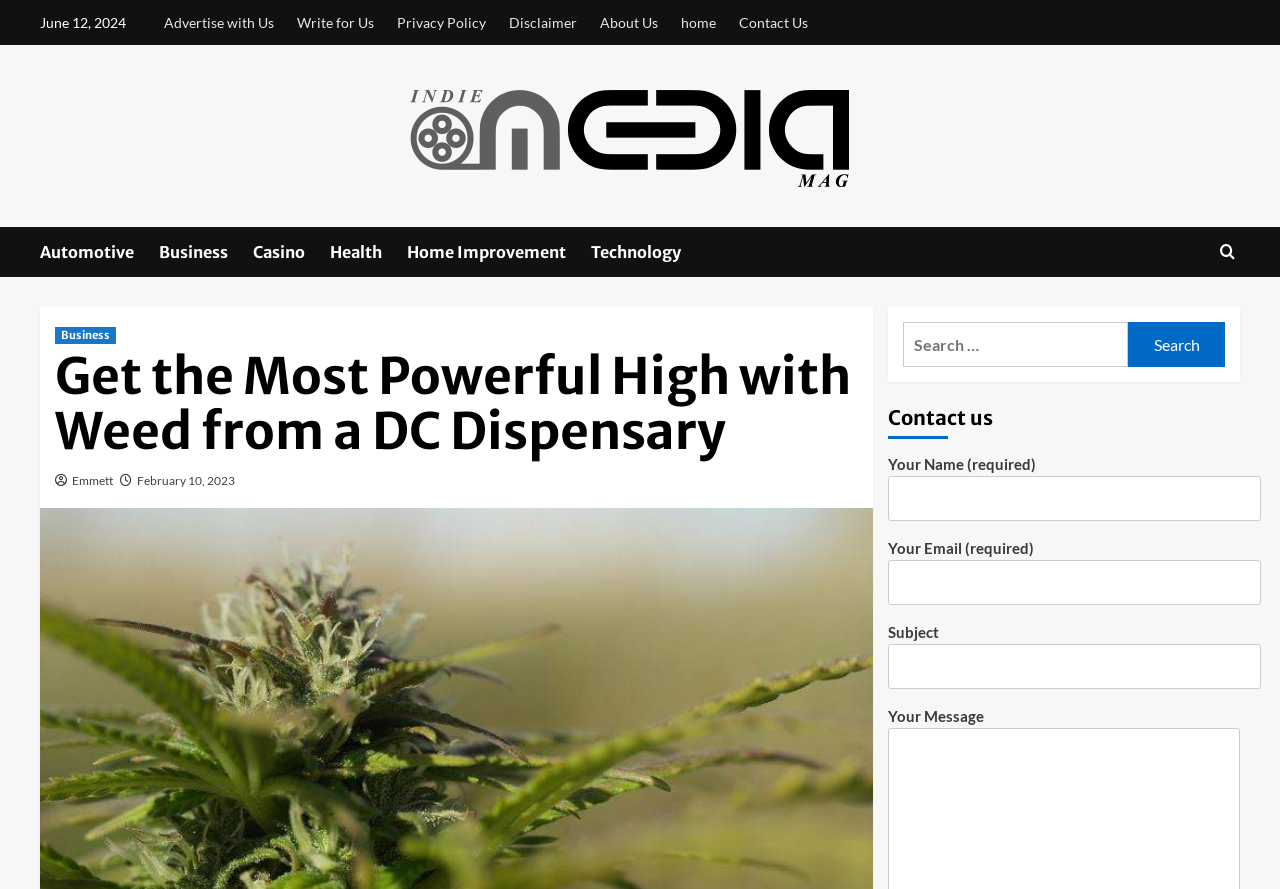Please determine the bounding box coordinates, formatted as (top-left x, top-left y, bottom-right x, bottom-right y), with all values as floating point numbers between 0 and 1. Identify the bounding box of the region described as: Write for Us

[0.224, 0.0, 0.3, 0.051]